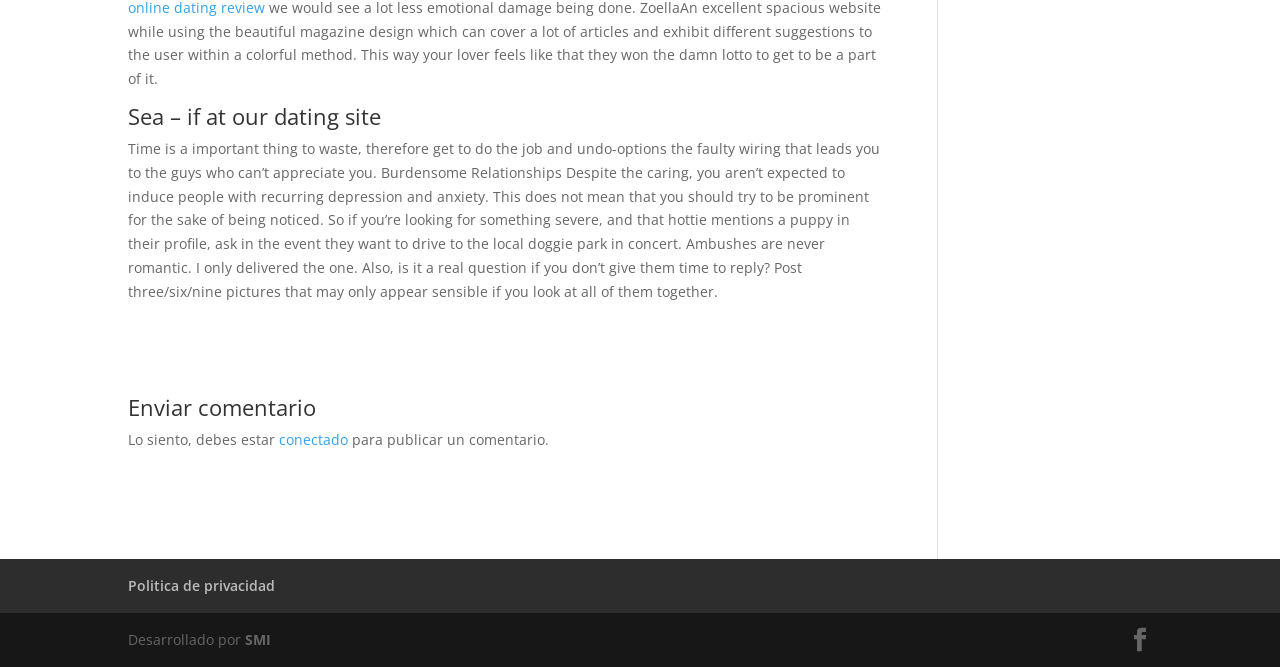What is the topic of the article?
From the image, provide a succinct answer in one word or a short phrase.

Dating